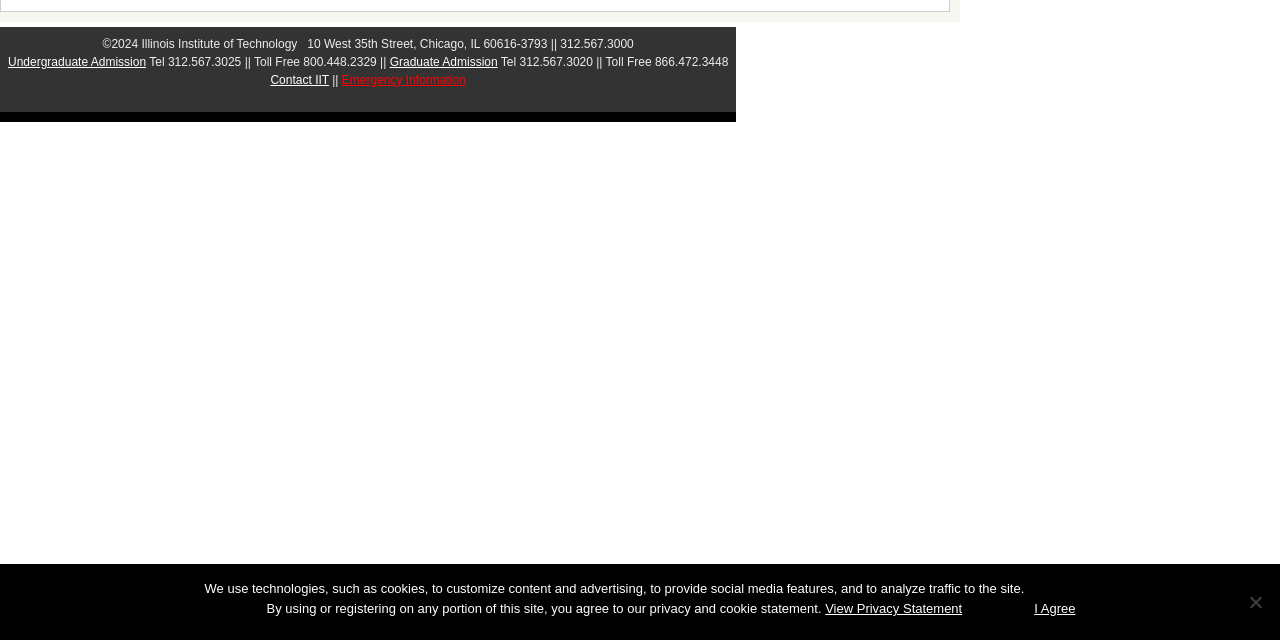Predict the bounding box coordinates of the UI element that matches this description: "Undergraduate Admission". The coordinates should be in the format [left, top, right, bottom] with each value between 0 and 1.

[0.006, 0.085, 0.114, 0.107]